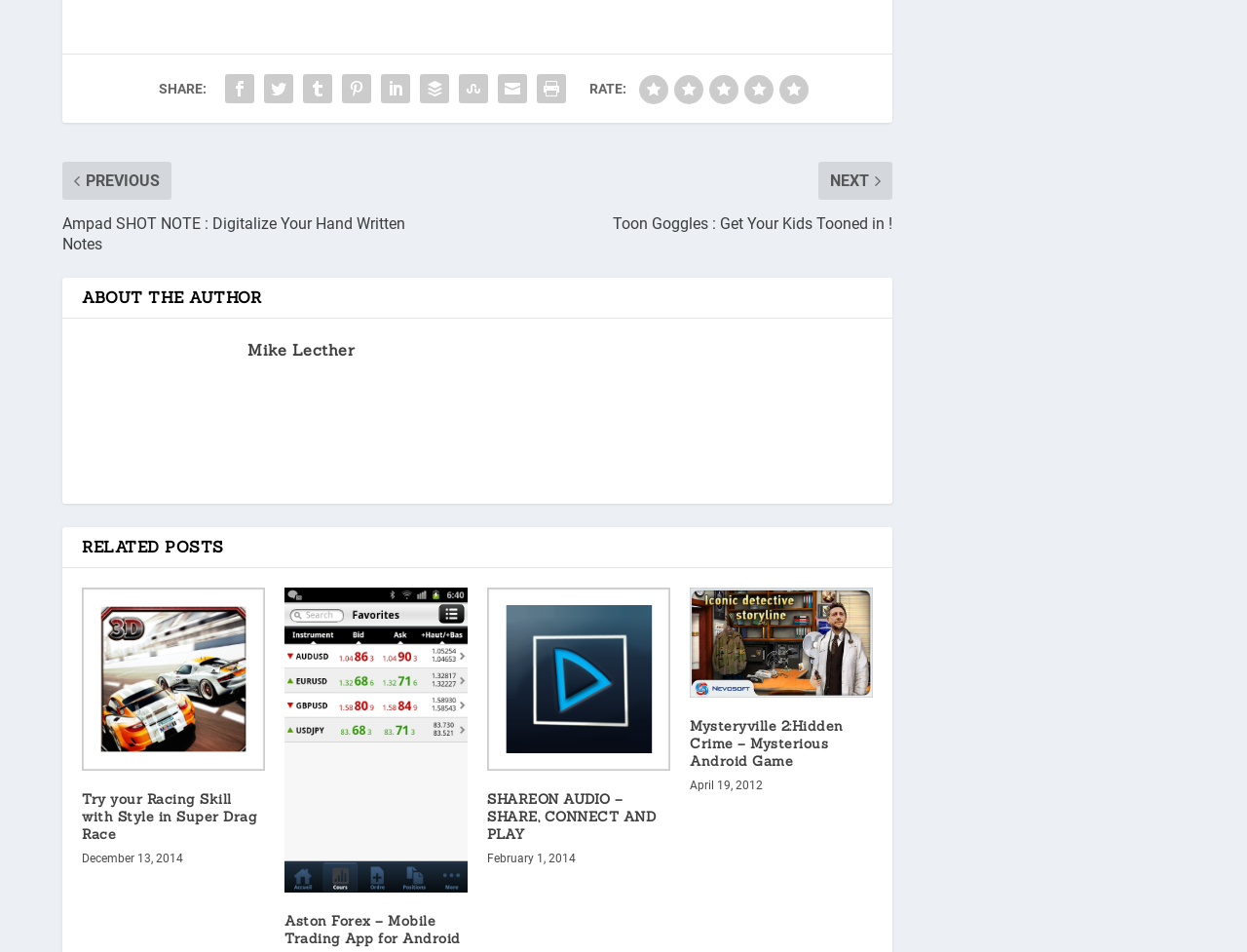Specify the bounding box coordinates of the element's area that should be clicked to execute the given instruction: "Read about the author". The coordinates should be four float numbers between 0 and 1, i.e., [left, top, right, bottom].

[0.066, 0.323, 0.183, 0.476]